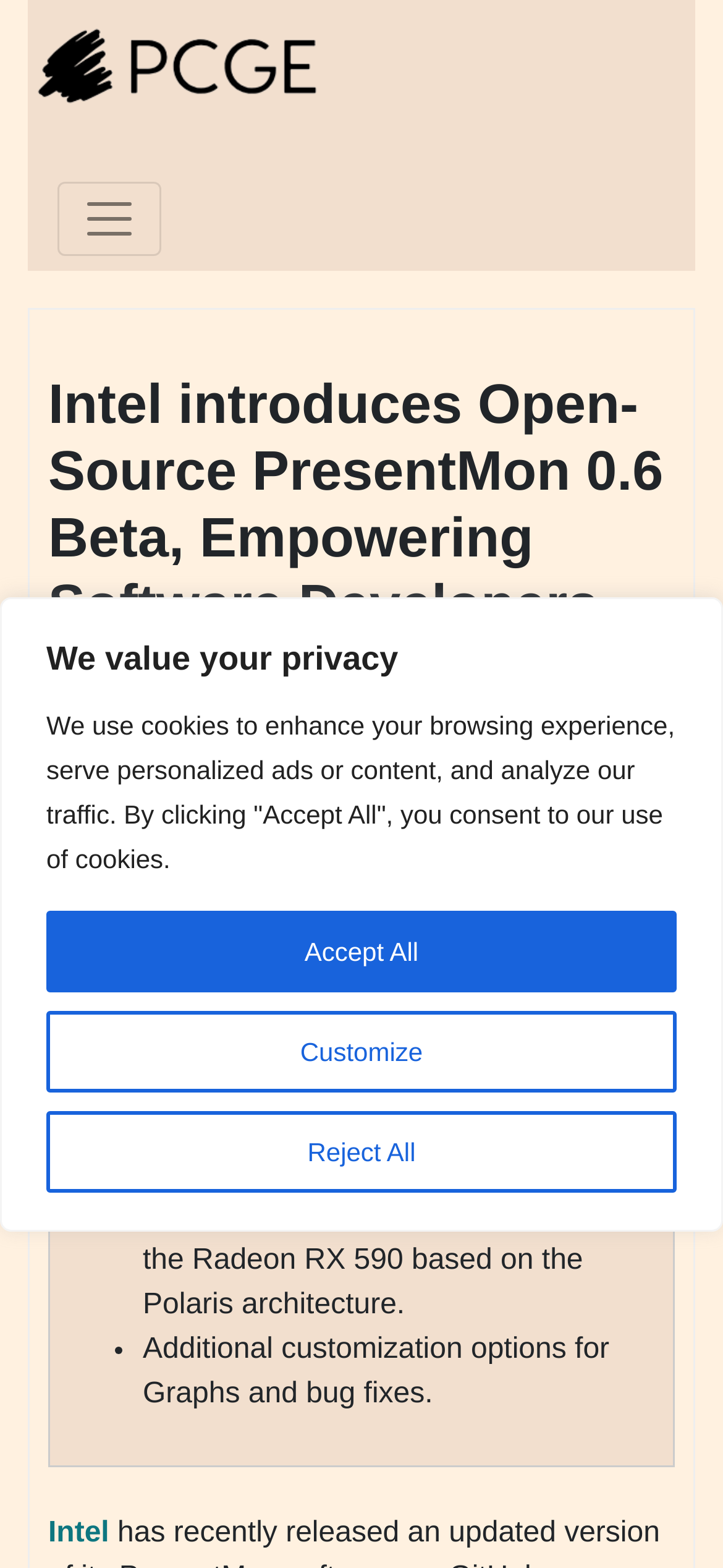Find the bounding box coordinates for the area you need to click to carry out the instruction: "Click the Intel link". The coordinates should be four float numbers between 0 and 1, indicated as [left, top, right, bottom].

[0.067, 0.967, 0.151, 0.987]